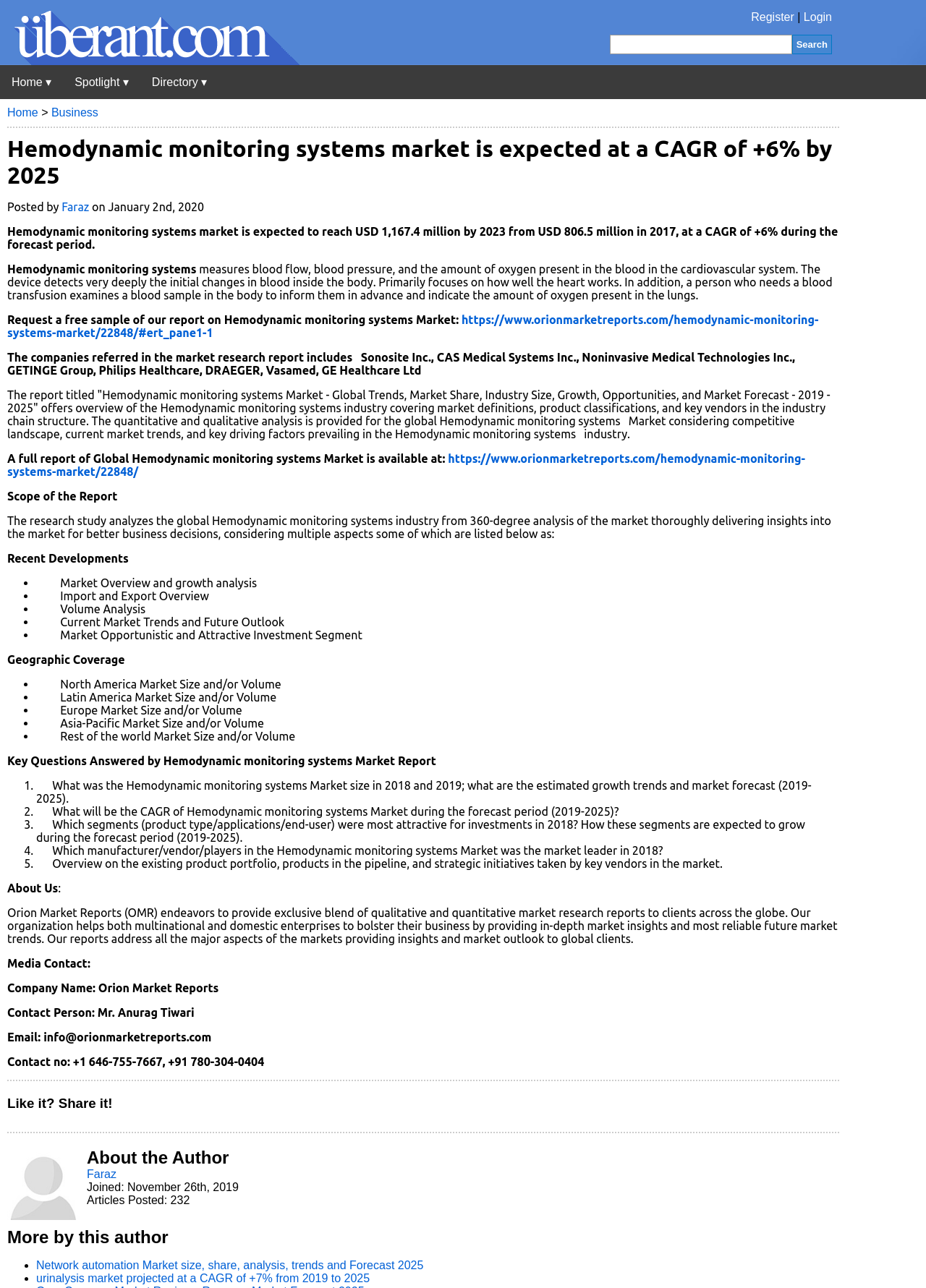Find and indicate the bounding box coordinates of the region you should select to follow the given instruction: "Go to Home".

[0.0, 0.051, 0.068, 0.077]